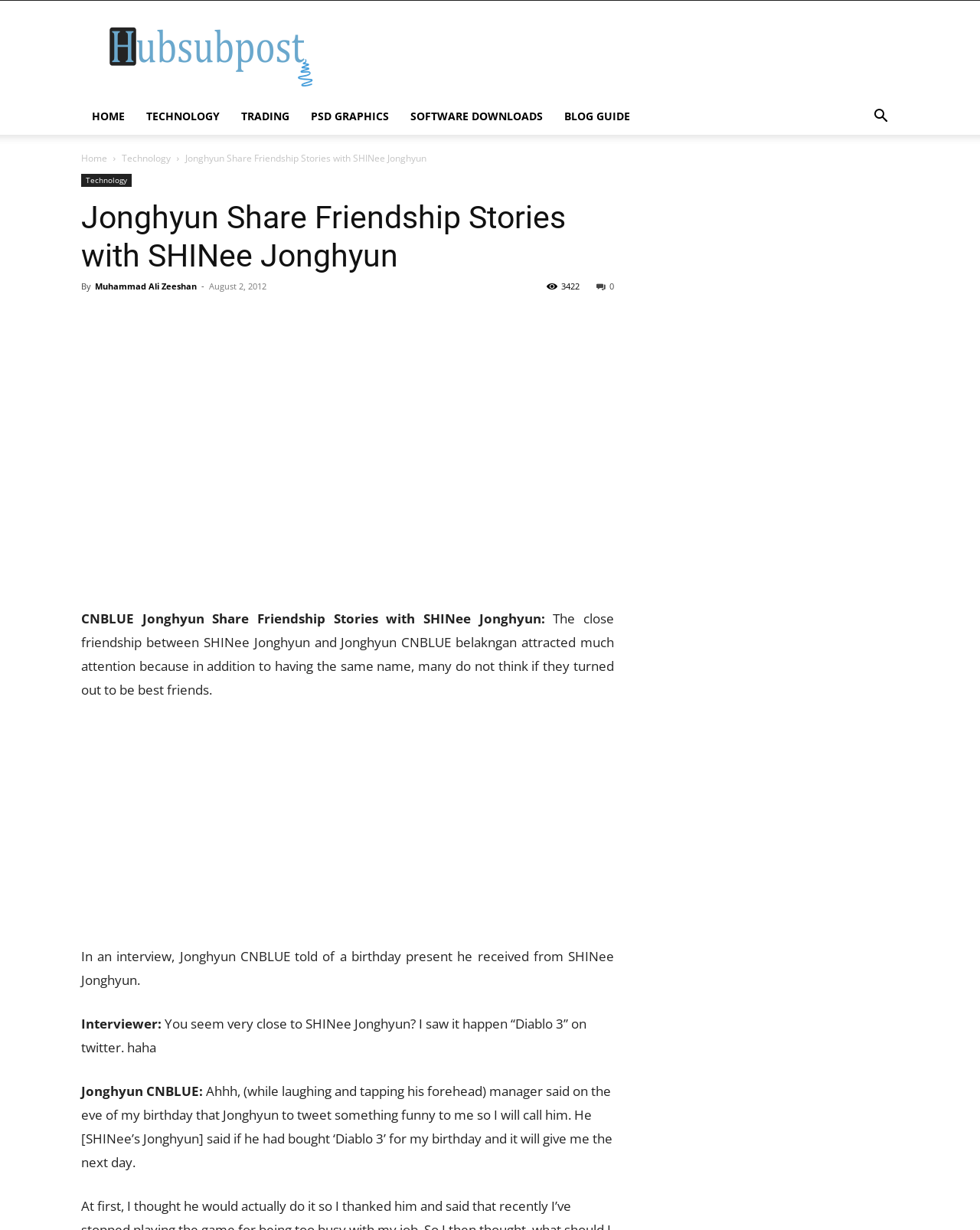Please identify the coordinates of the bounding box for the clickable region that will accomplish this instruction: "Click TECHNOLOGY".

[0.138, 0.08, 0.235, 0.11]